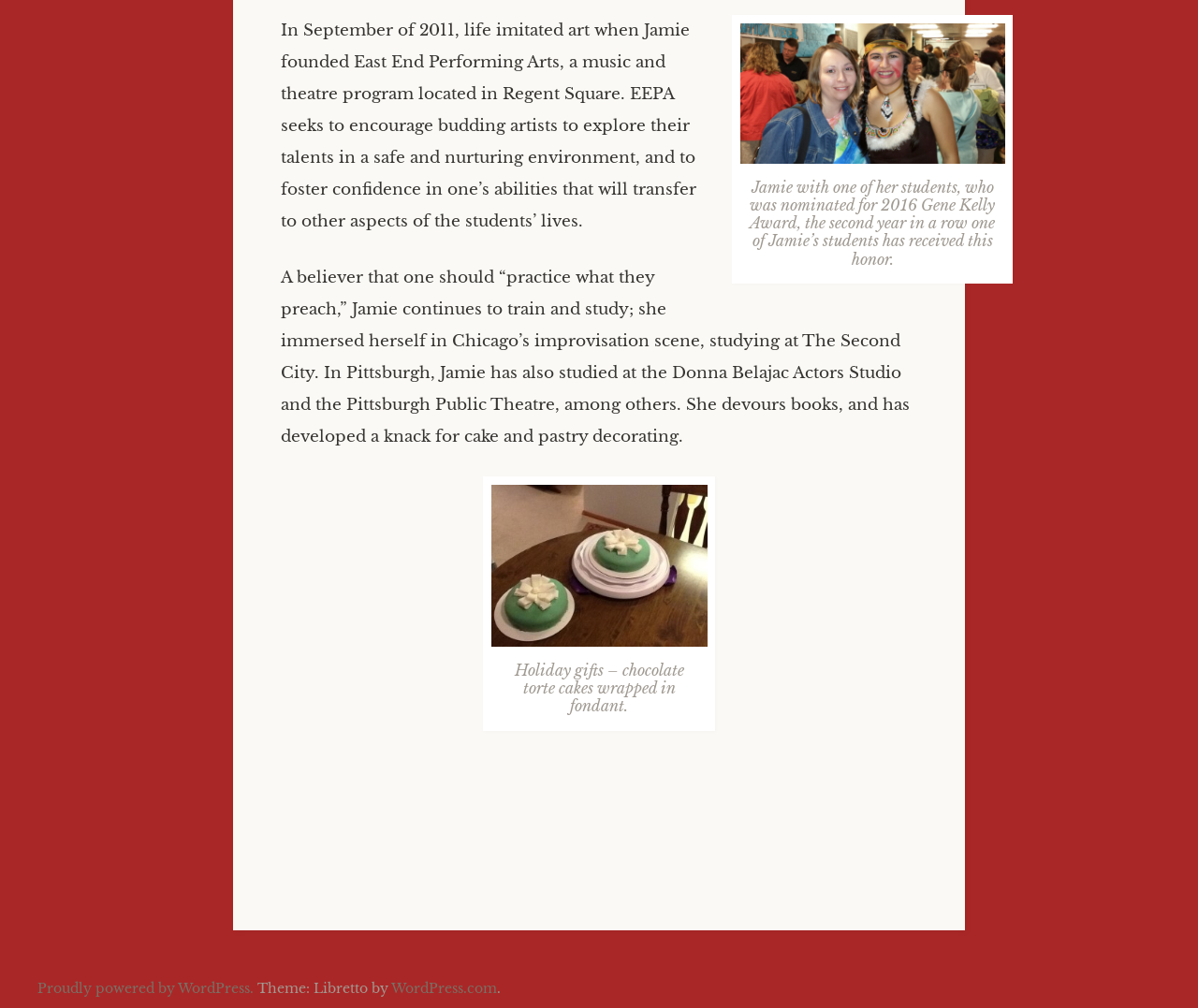What is the name of the award mentioned?
We need a detailed and meticulous answer to the question.

The text mentions that one of Jamie's students was nominated for the 2016 Gene Kelly Award, which suggests that this is the name of the award.